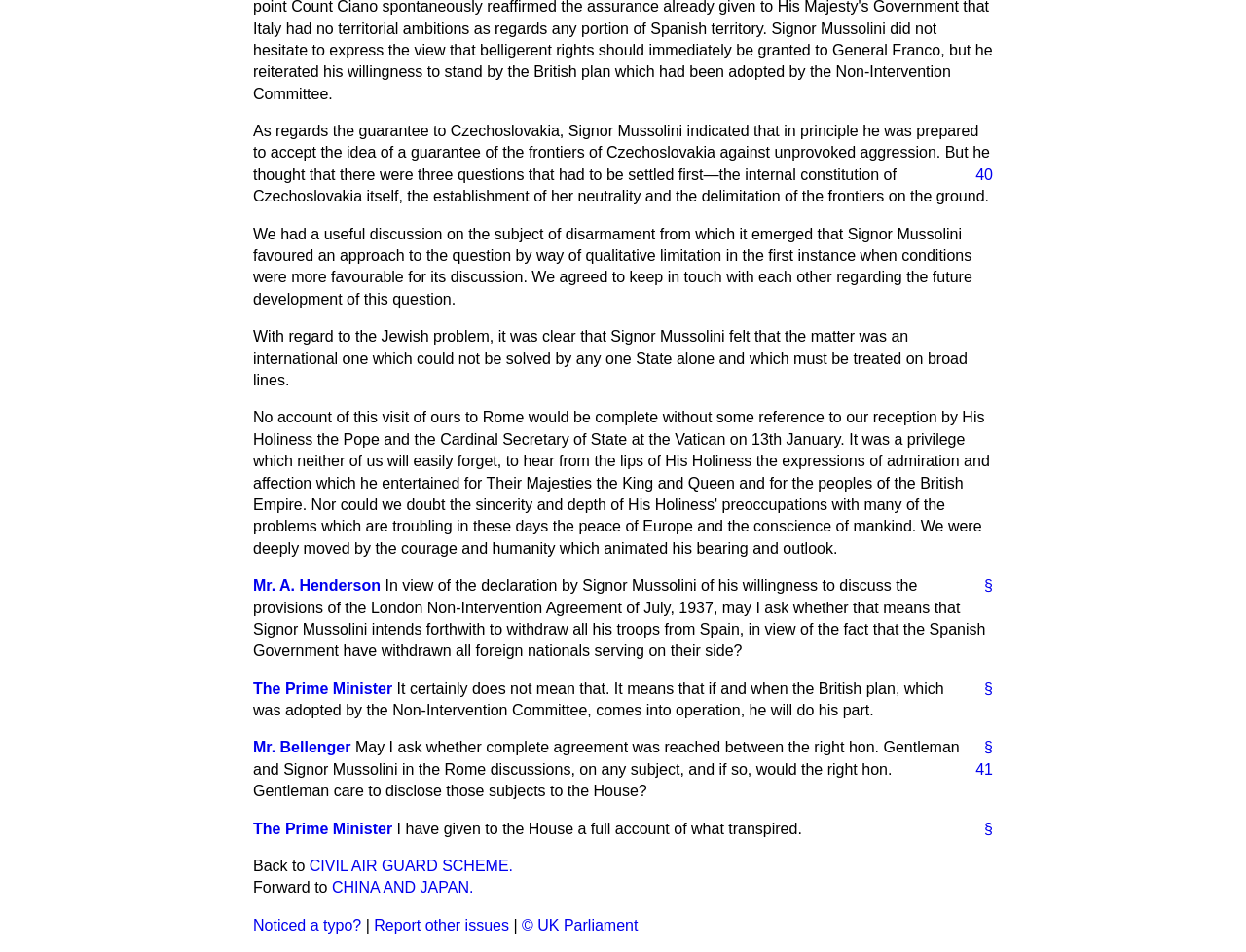For the following element description, predict the bounding box coordinates in the format (top-left x, top-left y, bottom-right x, bottom-right y). All values should be floating point numbers between 0 and 1. Description: CIVIL AIR GUARD SCHEME.

[0.248, 0.901, 0.412, 0.918]